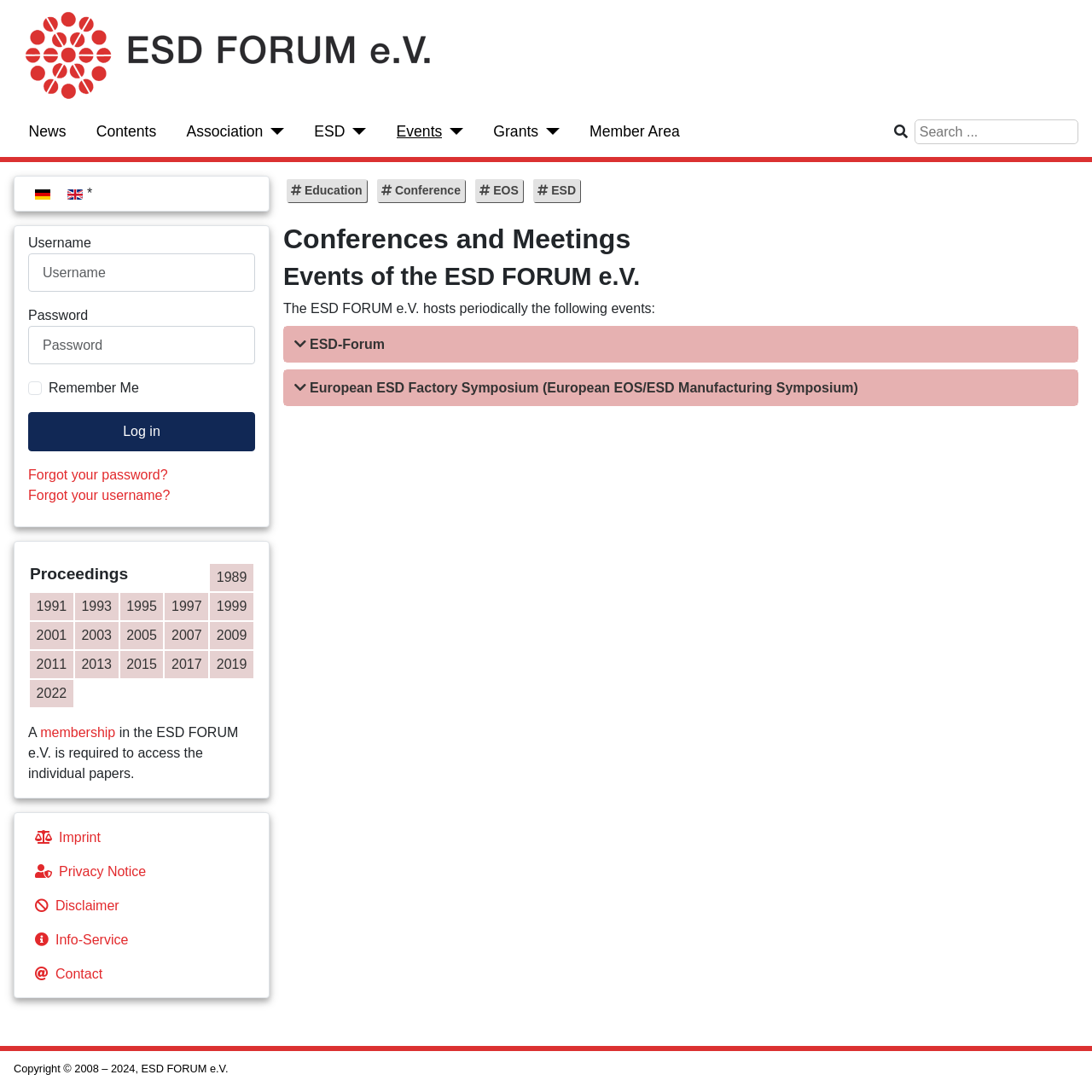What is the purpose of the search box?
Carefully analyze the image and provide a thorough answer to the question.

The search box is located in the top right corner of the webpage and is used to search for specific content within the ESD FORUM e.V. website, such as conference proceedings, news, or other relevant information.